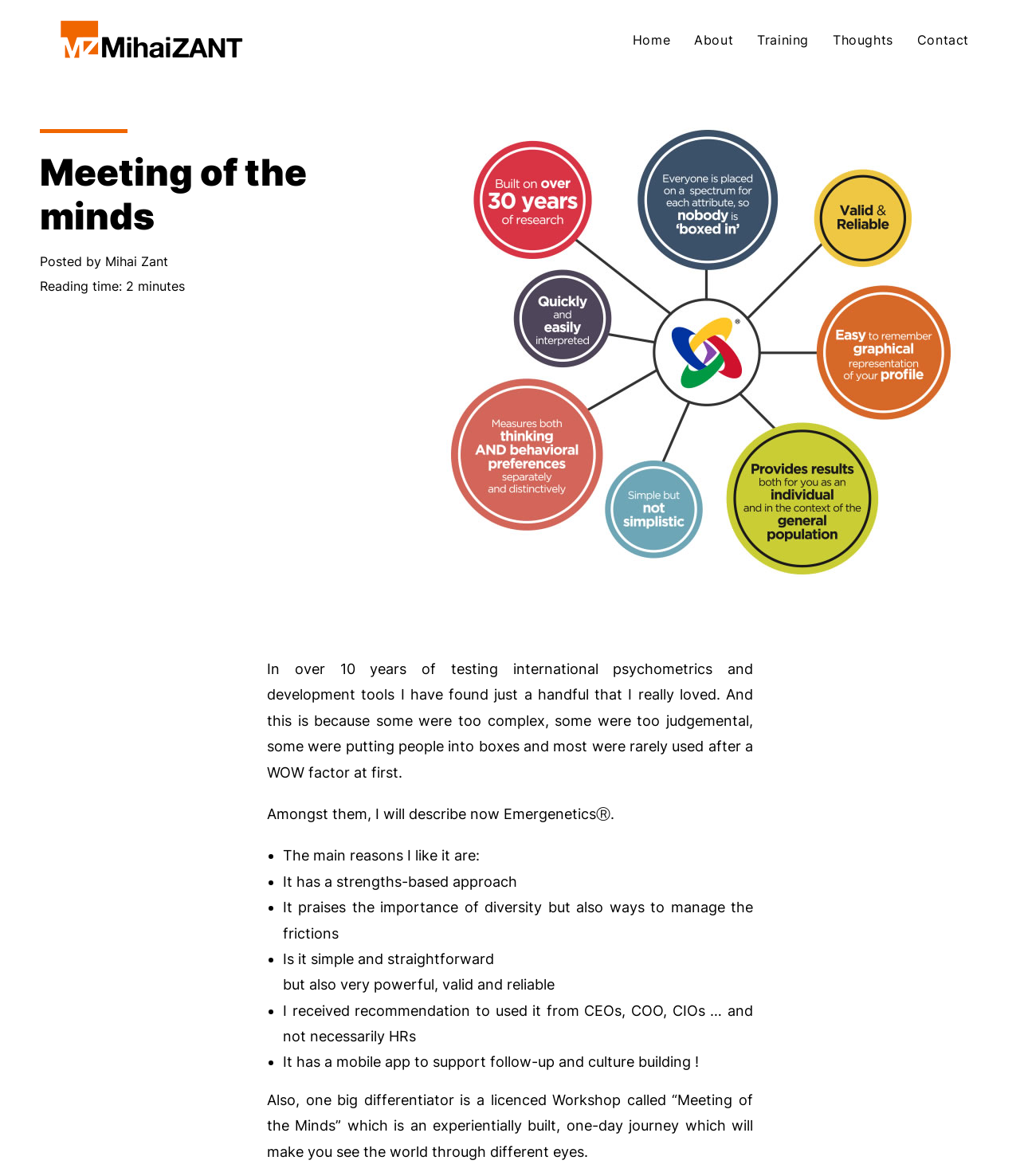Determine the heading of the webpage and extract its text content.

Meeting of the minds